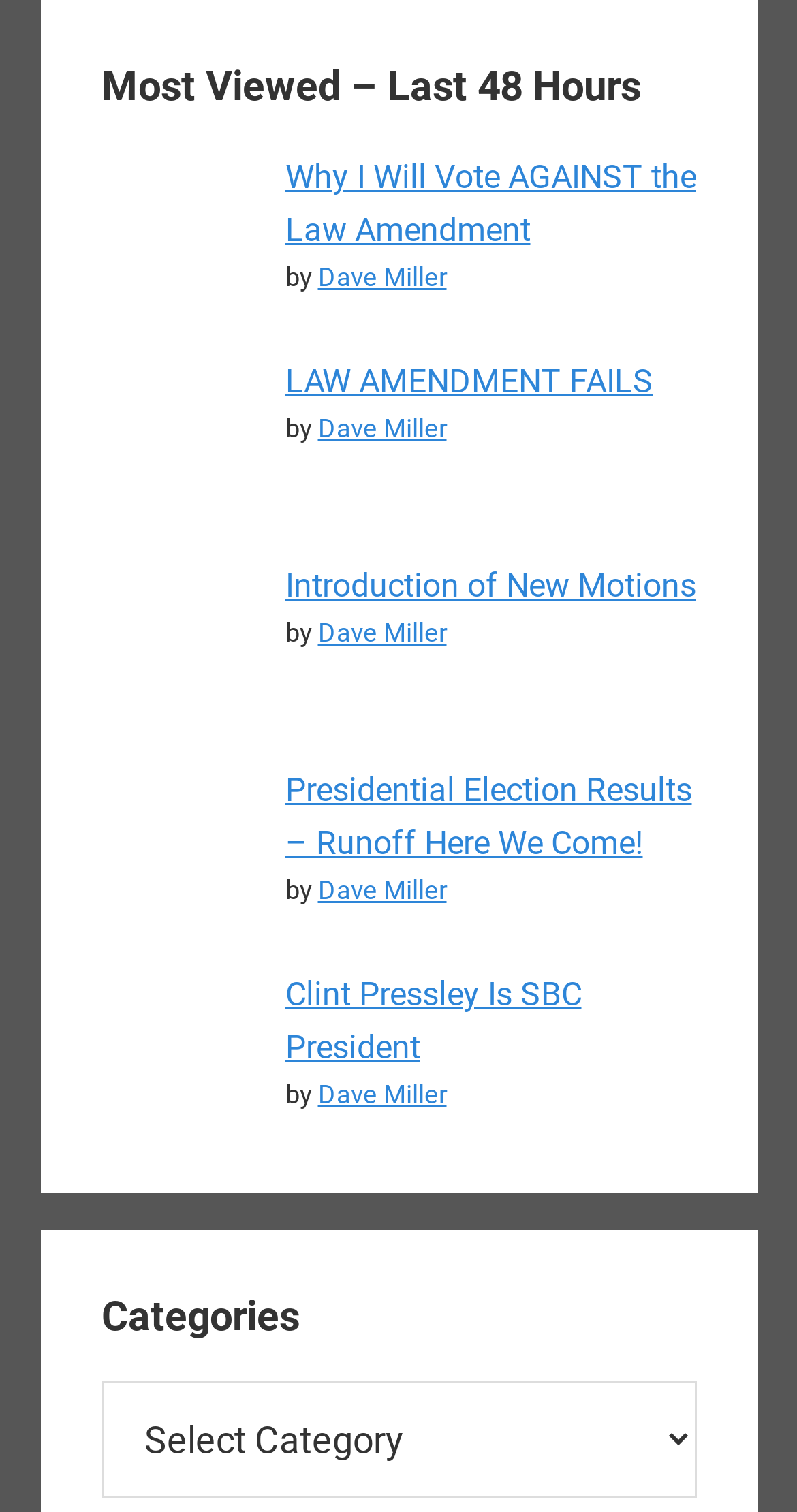Please identify the bounding box coordinates of the clickable area that will fulfill the following instruction: "Follow us on Twitter". The coordinates should be in the format of four float numbers between 0 and 1, i.e., [left, top, right, bottom].

None